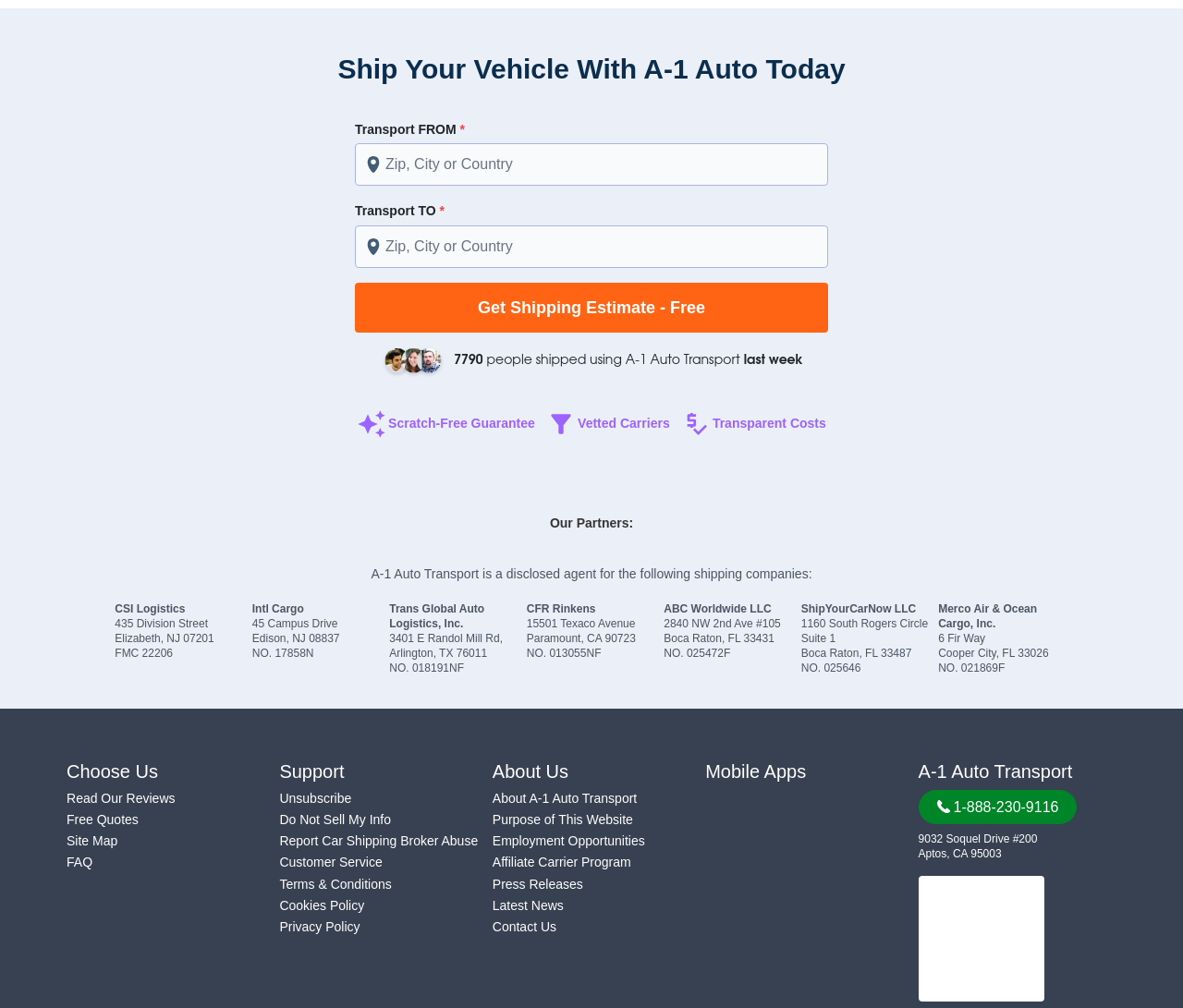Indicate the bounding box coordinates of the element that must be clicked to execute the instruction: "Enter transport from location". The coordinates should be given as four float numbers between 0 and 1, i.e., [left, top, right, bottom].

[0.3, 0.142, 0.7, 0.185]